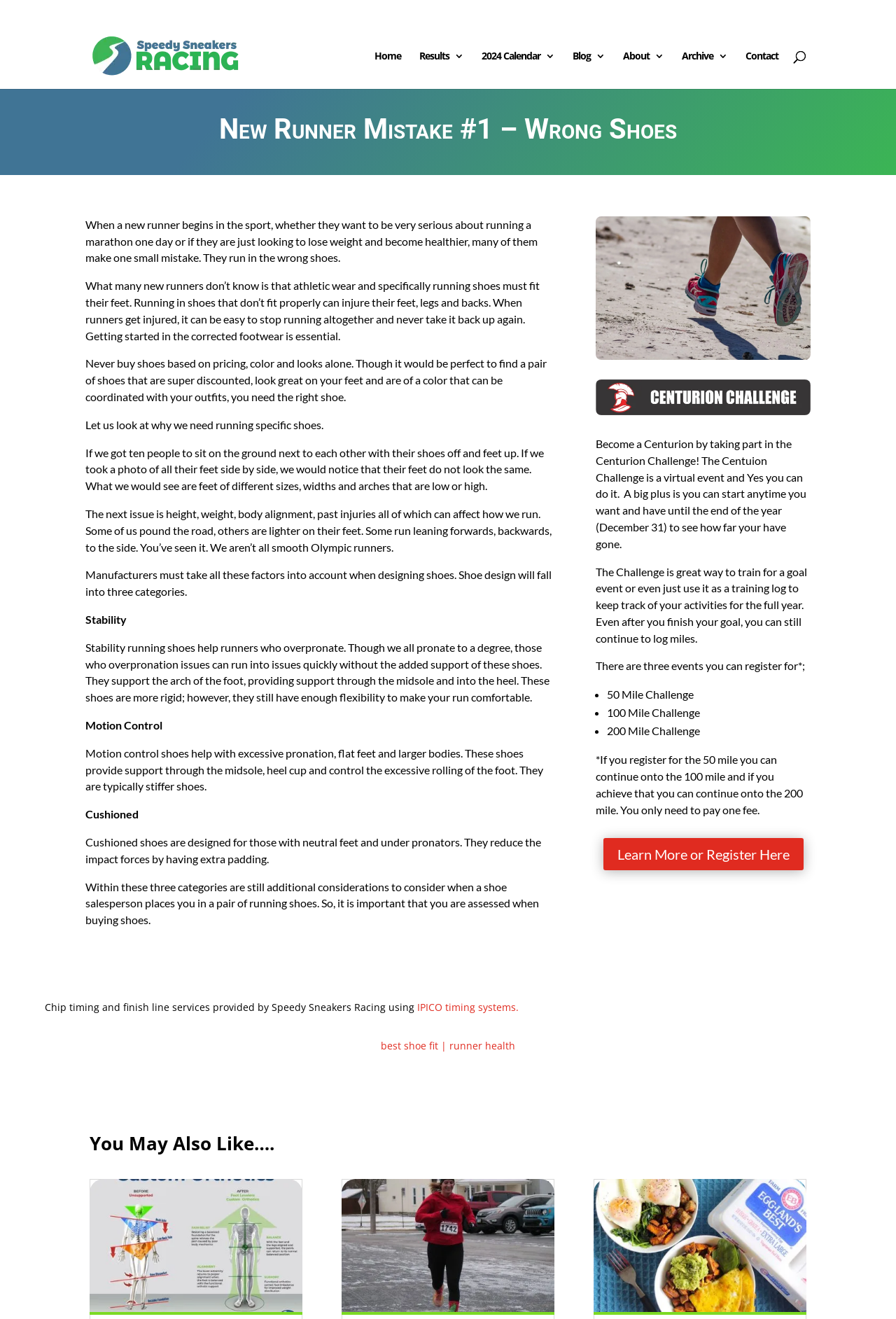What is the purpose of the Chip Timing and Finish Line Services?
Please provide a single word or phrase as your answer based on the screenshot.

To provide timing services